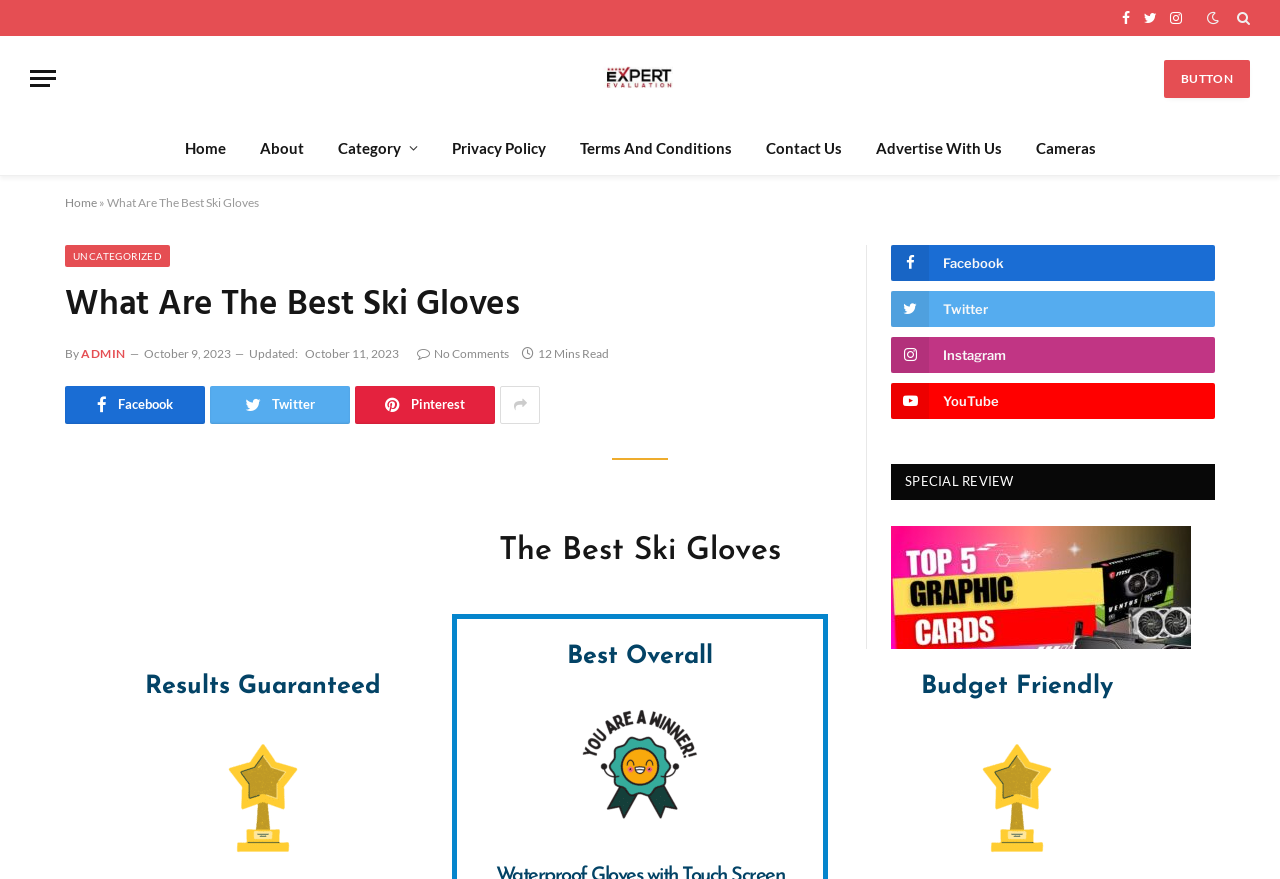Identify the bounding box coordinates of the region I need to click to complete this instruction: "Click on the Menu button".

[0.023, 0.064, 0.044, 0.115]